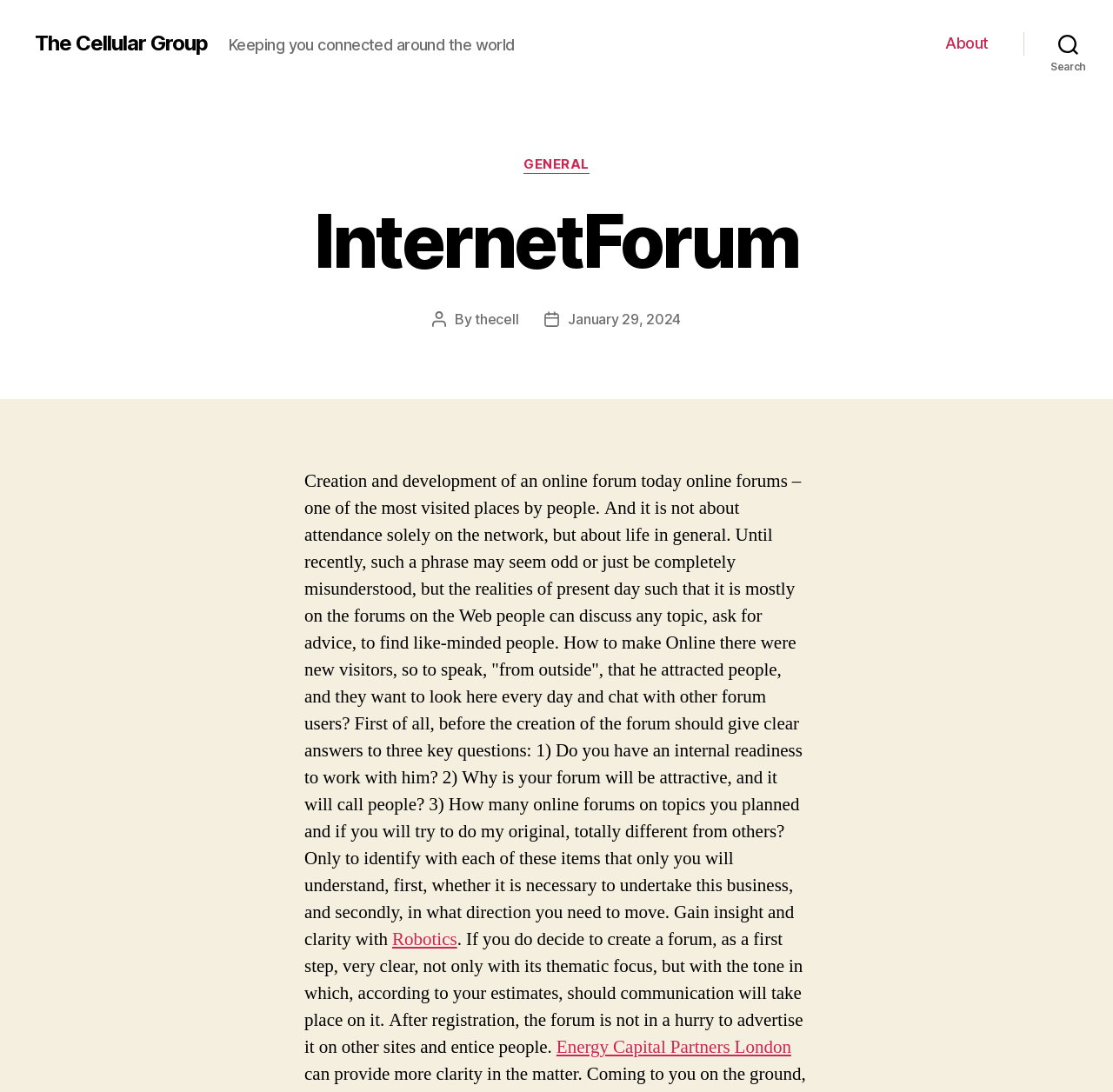Locate the bounding box of the UI element based on this description: "Energy Capital Partners London". Provide four float numbers between 0 and 1 as [left, top, right, bottom].

[0.5, 0.948, 0.711, 0.97]